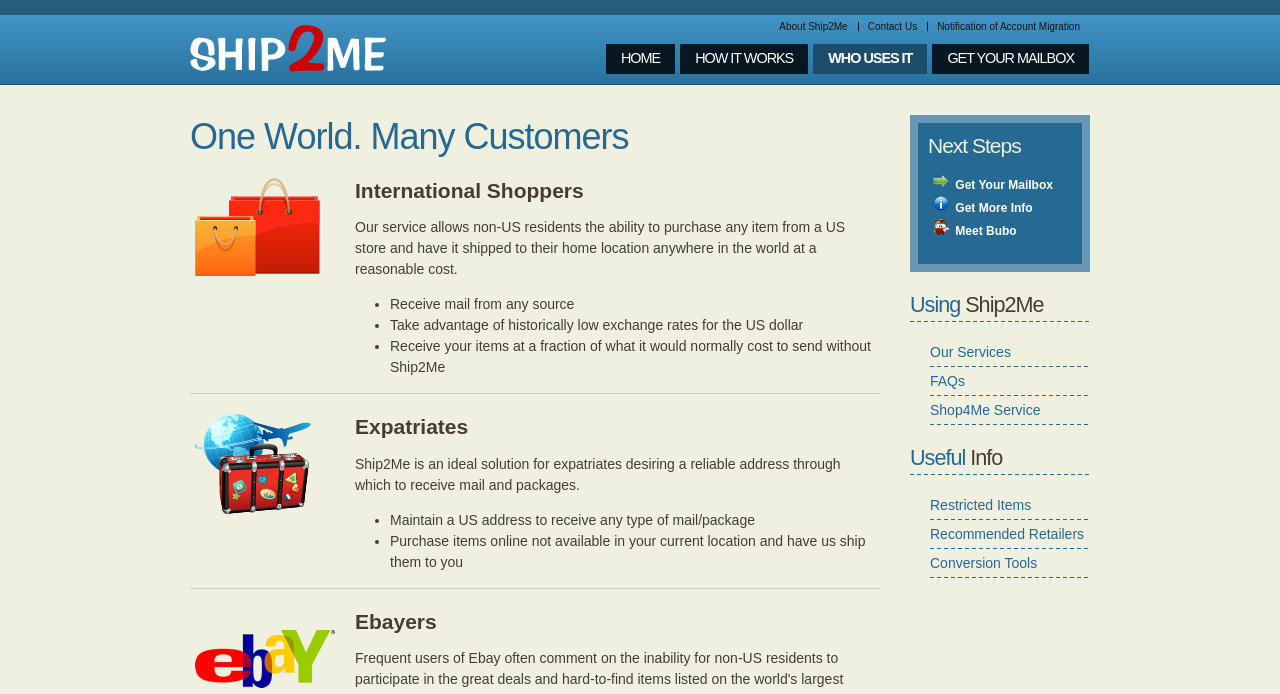Please locate the bounding box coordinates of the element's region that needs to be clicked to follow the instruction: "View the recommended retailers". The bounding box coordinates should be provided as four float numbers between 0 and 1, i.e., [left, top, right, bottom].

[0.727, 0.758, 0.847, 0.781]